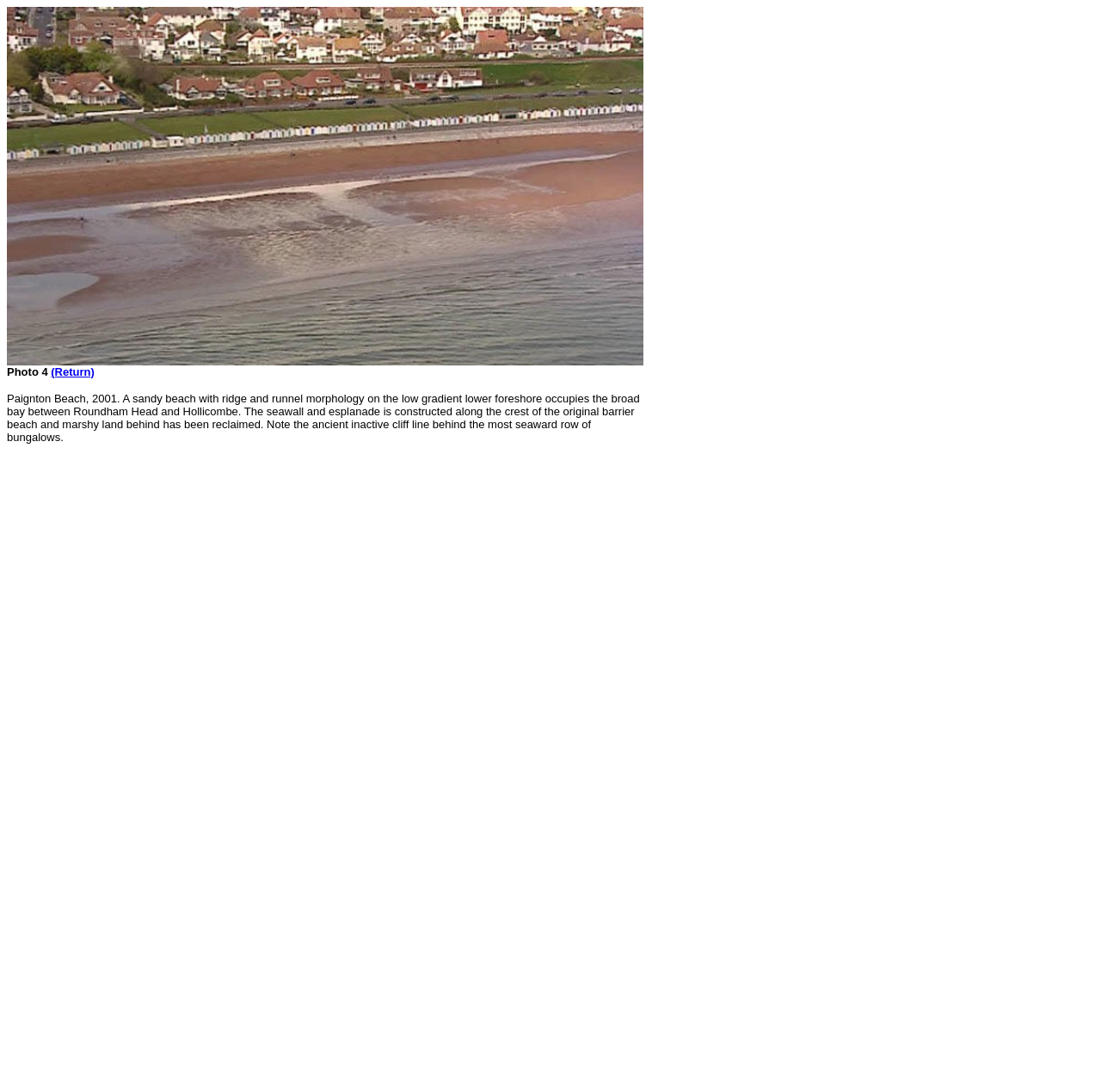What is the feature behind the most seaward row of bungalows?
Provide an in-depth and detailed answer to the question.

The text description of the image mentions that behind the most seaward row of bungalows, there is an ancient inactive cliff line. This information is obtained from the text description of the image, which provides context about the geological features of the area.